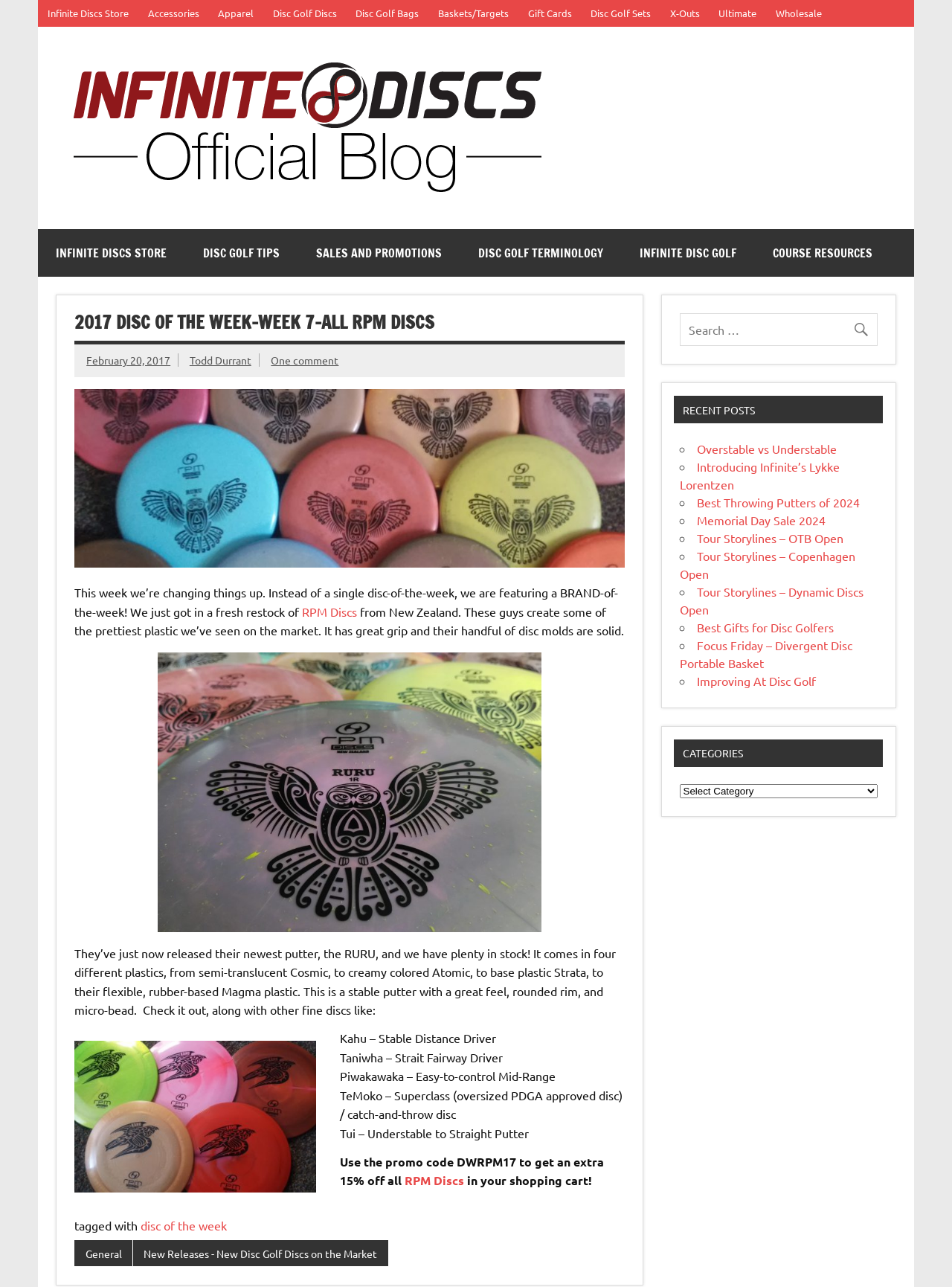Please identify the bounding box coordinates of the element I need to click to follow this instruction: "Search for disc golf information".

[0.714, 0.243, 0.922, 0.269]